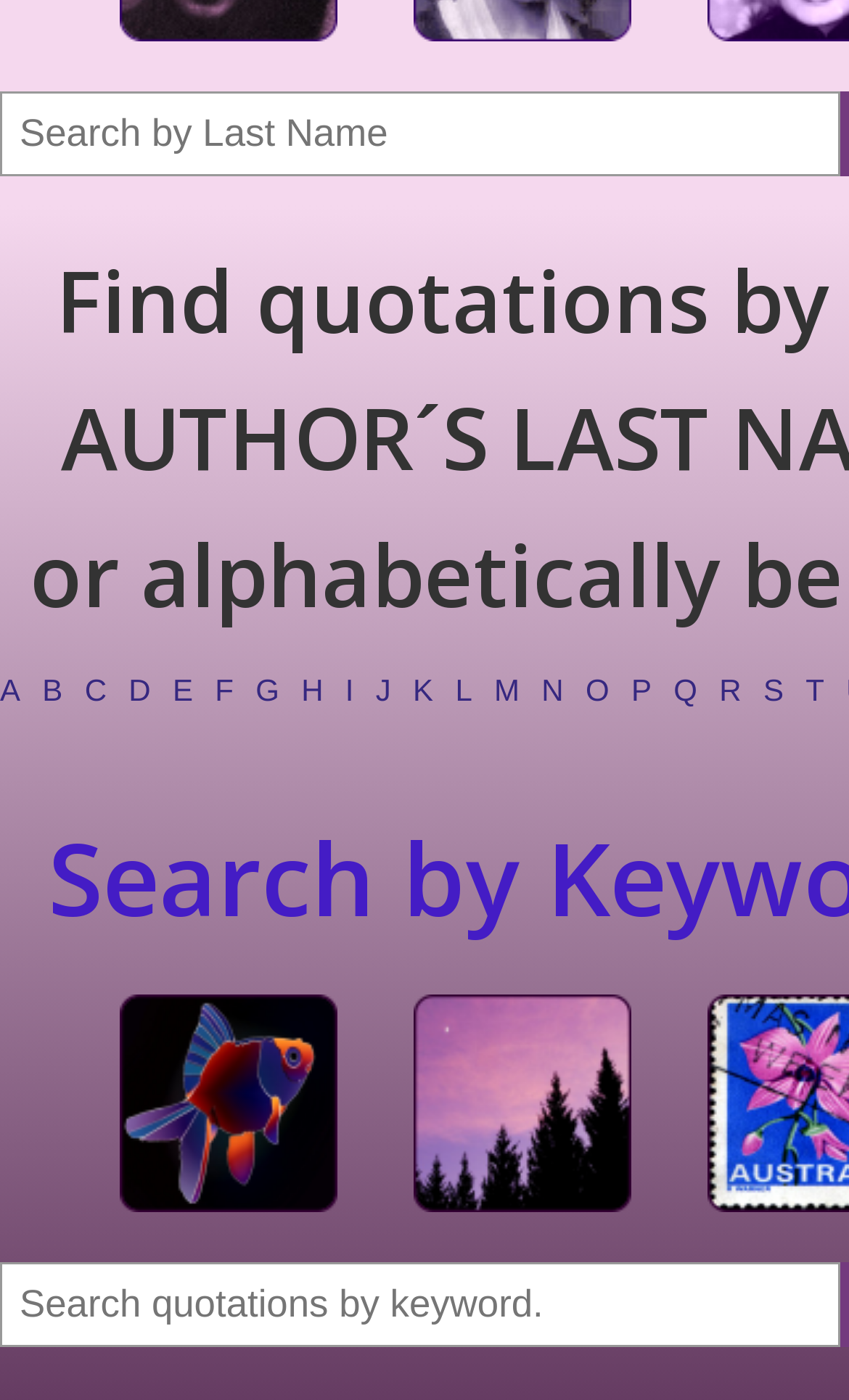Please find the bounding box coordinates of the clickable region needed to complete the following instruction: "Click on link A". The bounding box coordinates must consist of four float numbers between 0 and 1, i.e., [left, top, right, bottom].

[0.0, 0.48, 0.024, 0.505]